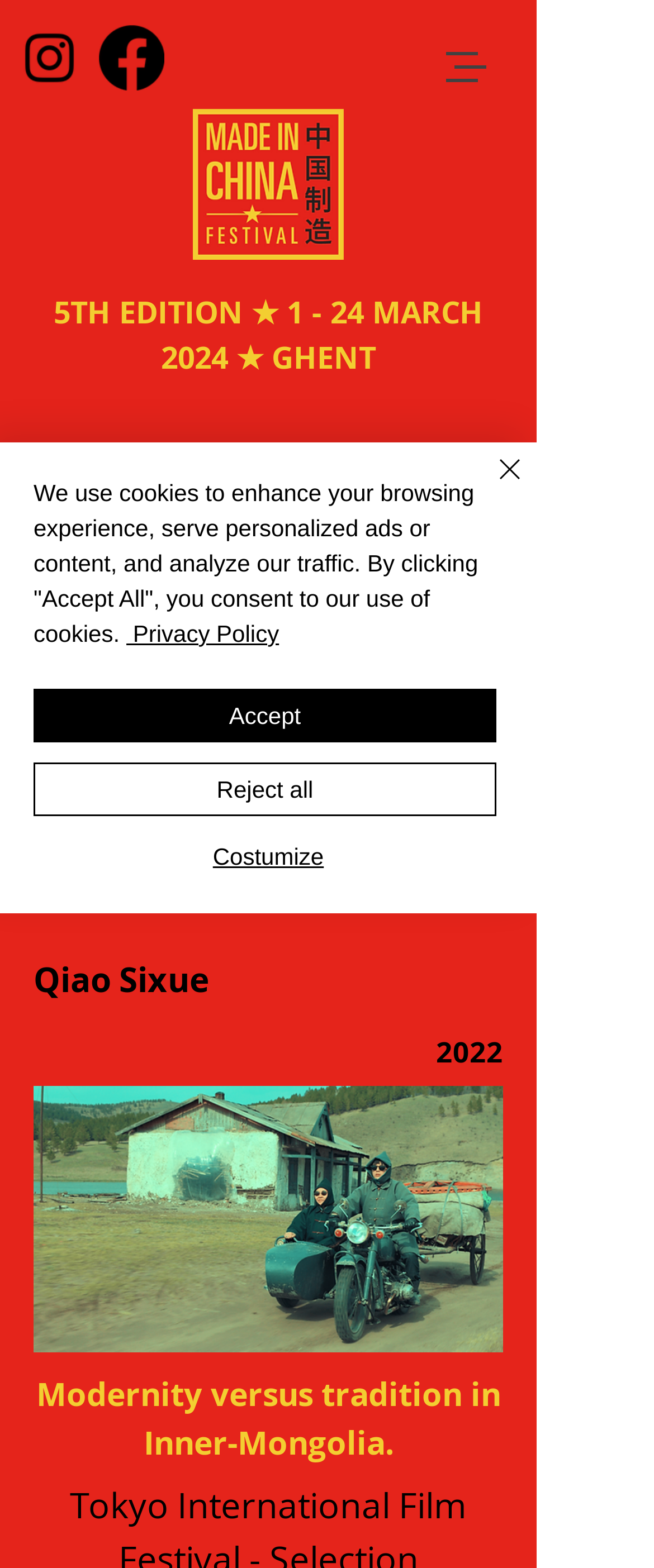Utilize the details in the image to thoroughly answer the following question: What is the name of the artist?

I found the name 'Qiao Sixue' in the StaticText element, which is likely to be the name of the artist or creator associated with the festival or the artwork.